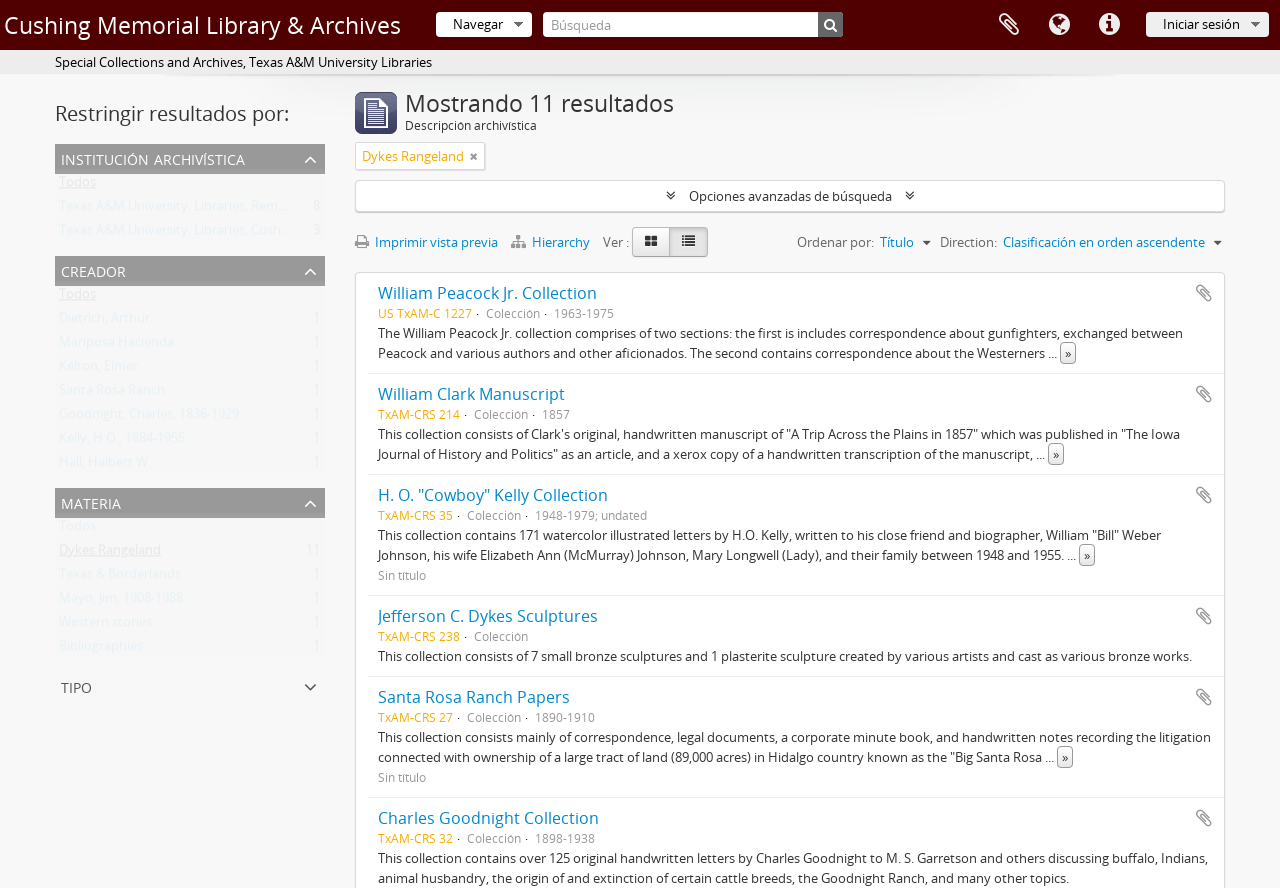Give a concise answer using only one word or phrase for this question:
What is the name of the first collection?

William Peacock Jr. Collection